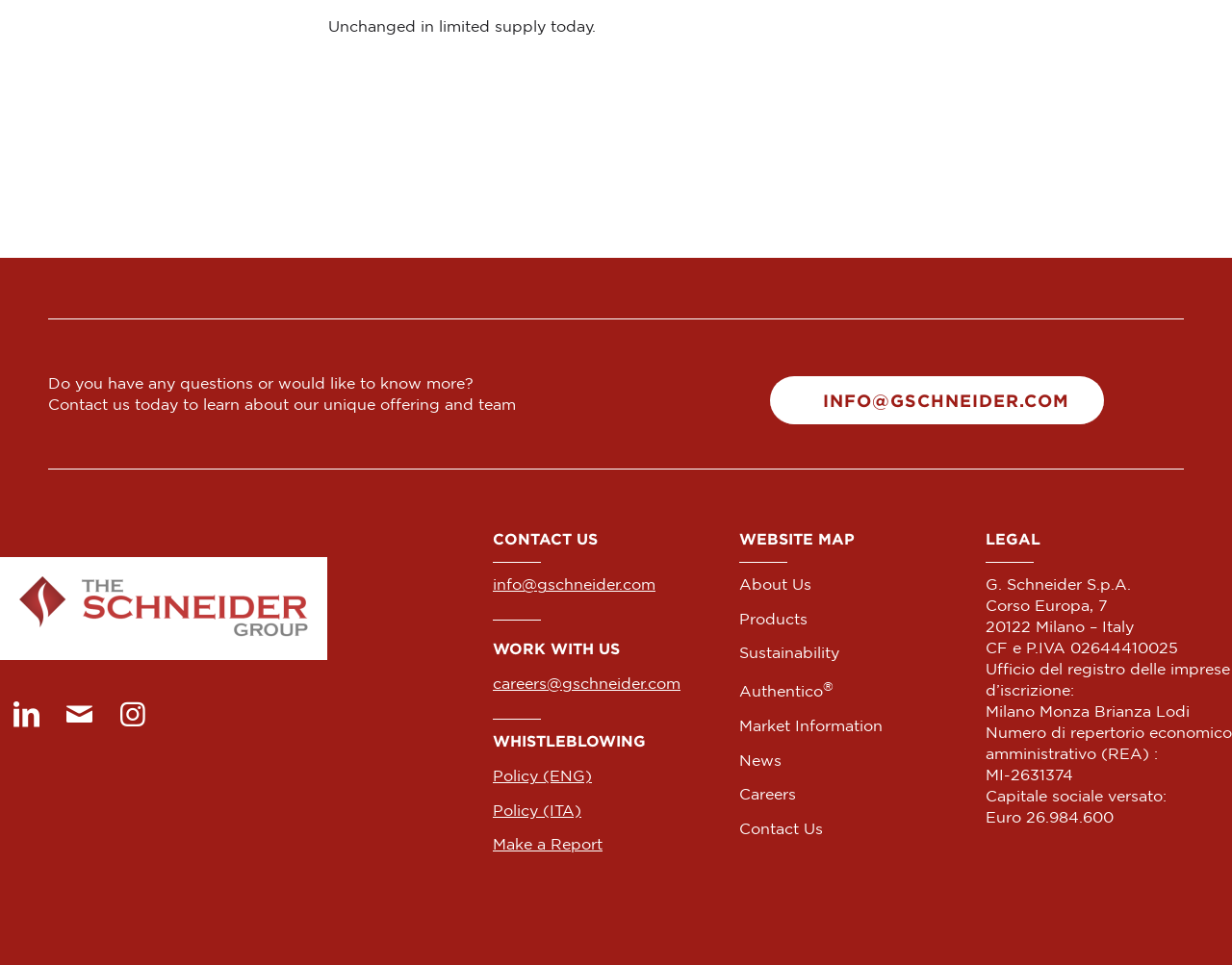Can you find the bounding box coordinates for the element to click on to achieve the instruction: "View the website map"?

[0.6, 0.55, 0.694, 0.568]